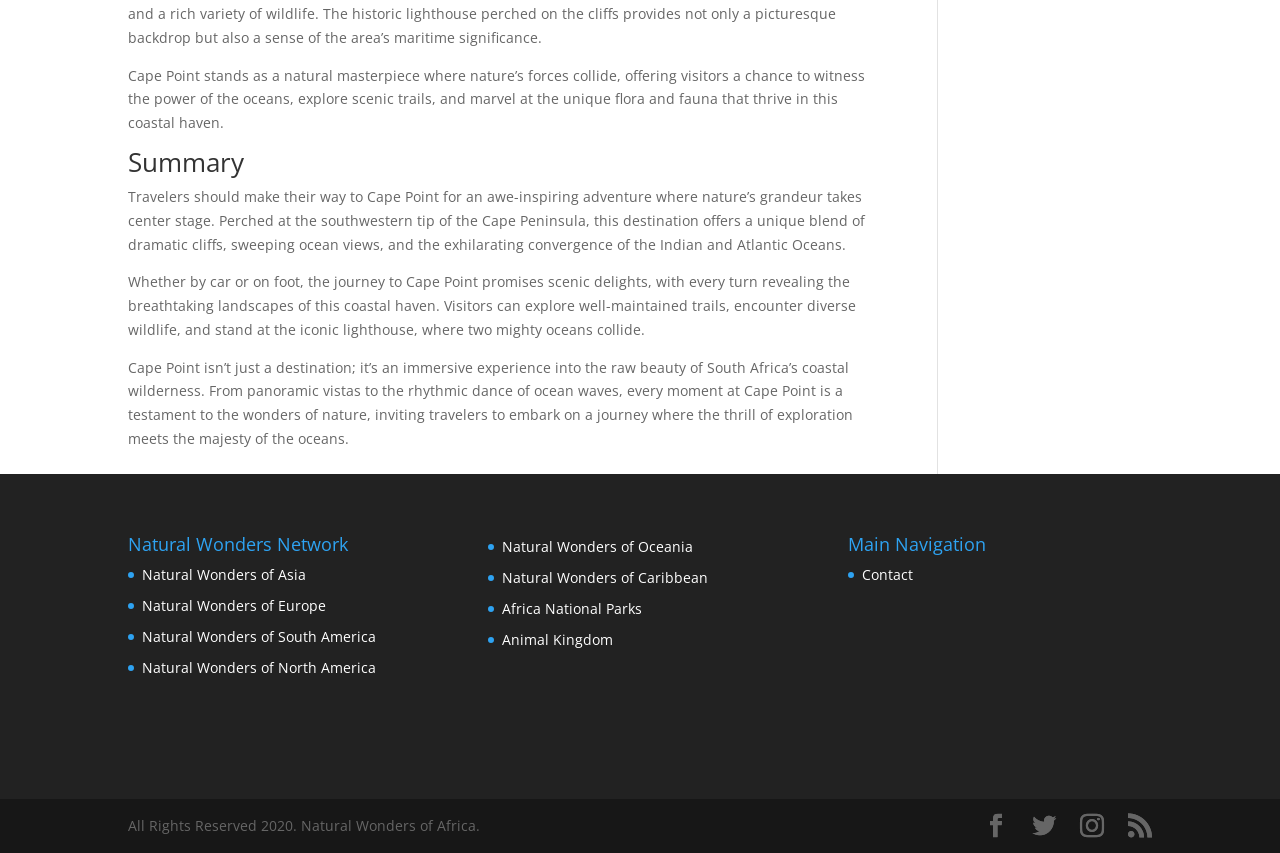Please answer the following question using a single word or phrase: 
How many links are available under Natural Wonders Network?

6